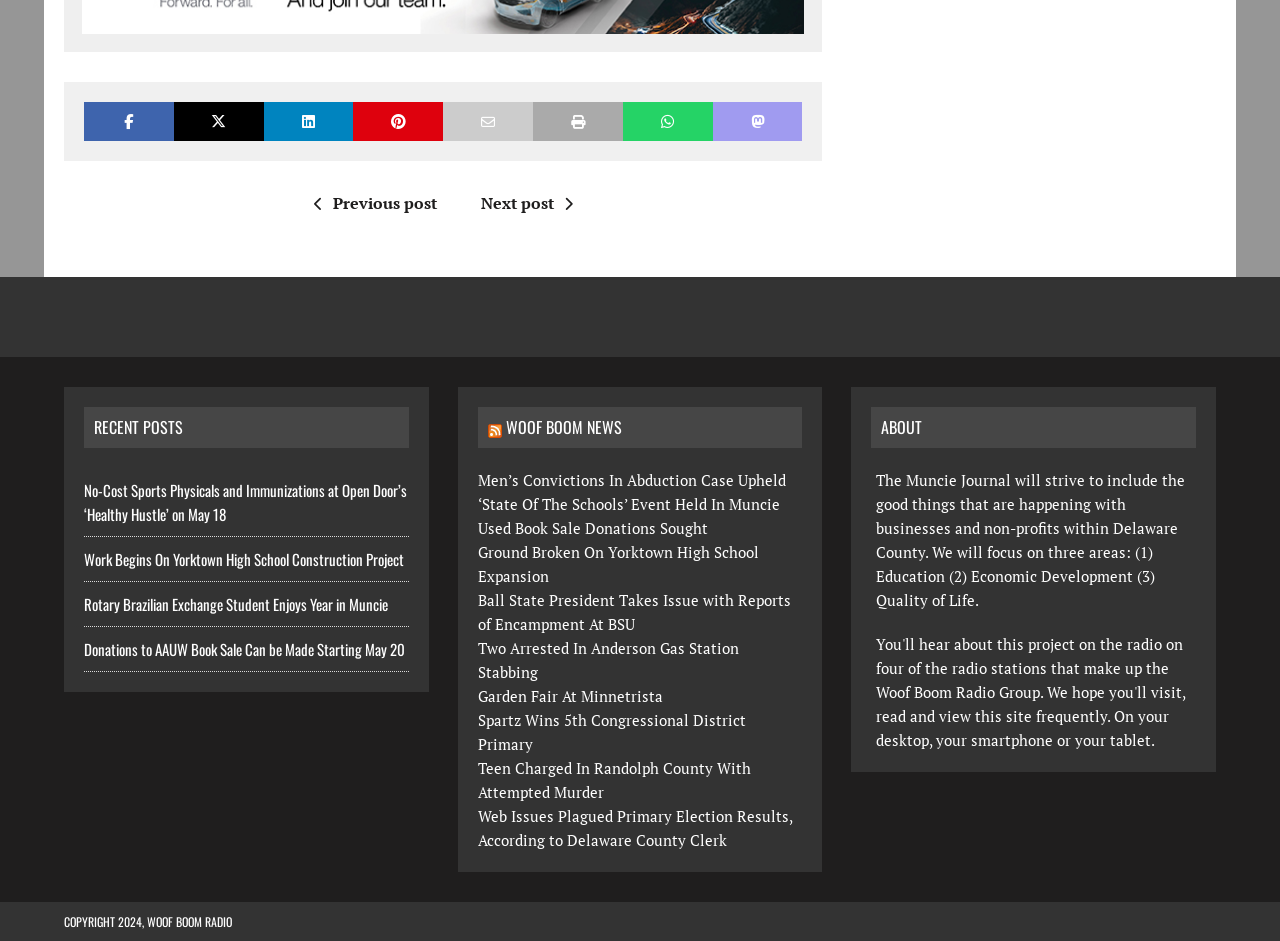Find the bounding box coordinates of the element you need to click on to perform this action: 'Click on the 'RSS' link'. The coordinates should be represented by four float values between 0 and 1, in the format [left, top, right, bottom].

[0.381, 0.441, 0.392, 0.466]